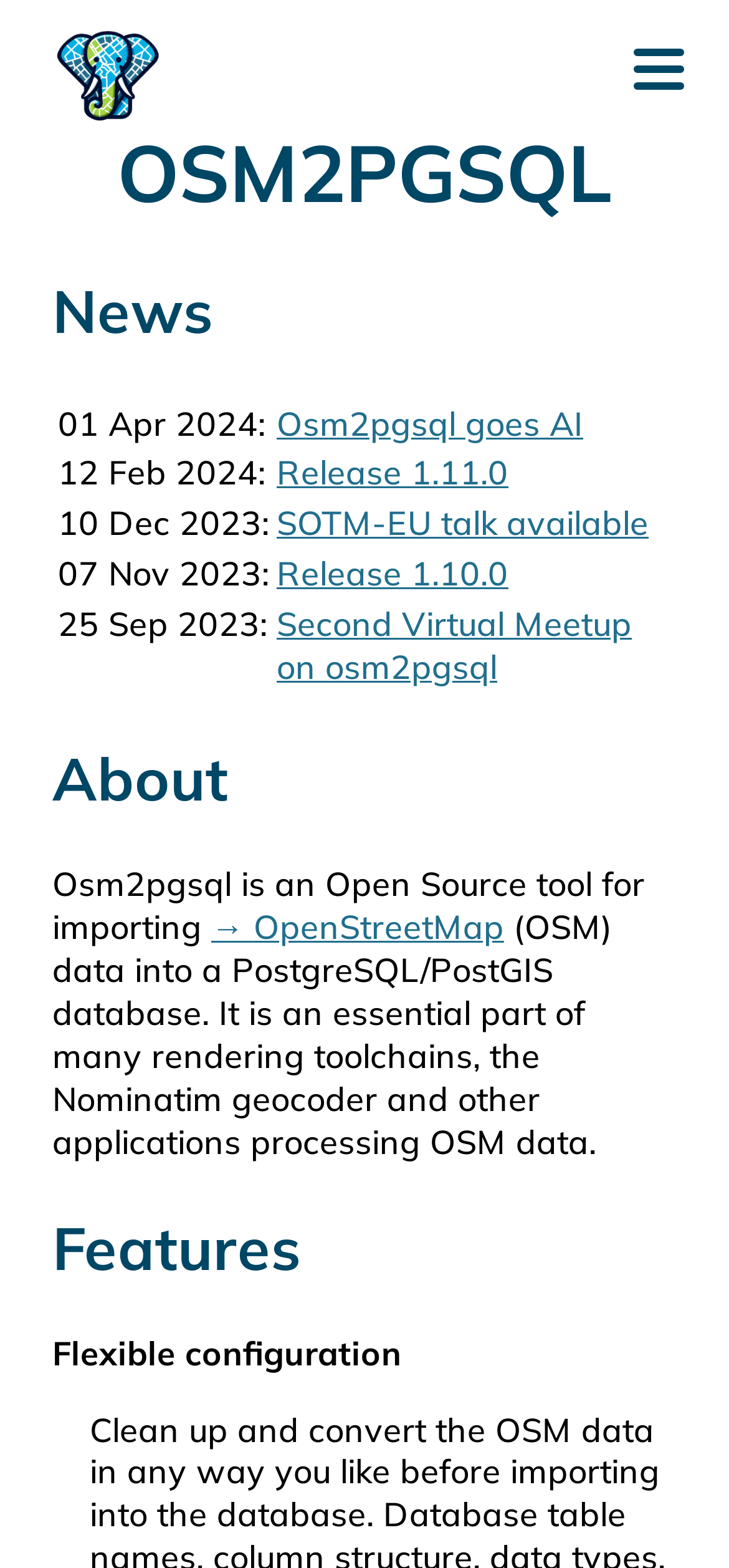Answer in one word or a short phrase: 
What is the name of the tool described on this webpage?

Osm2pgsql